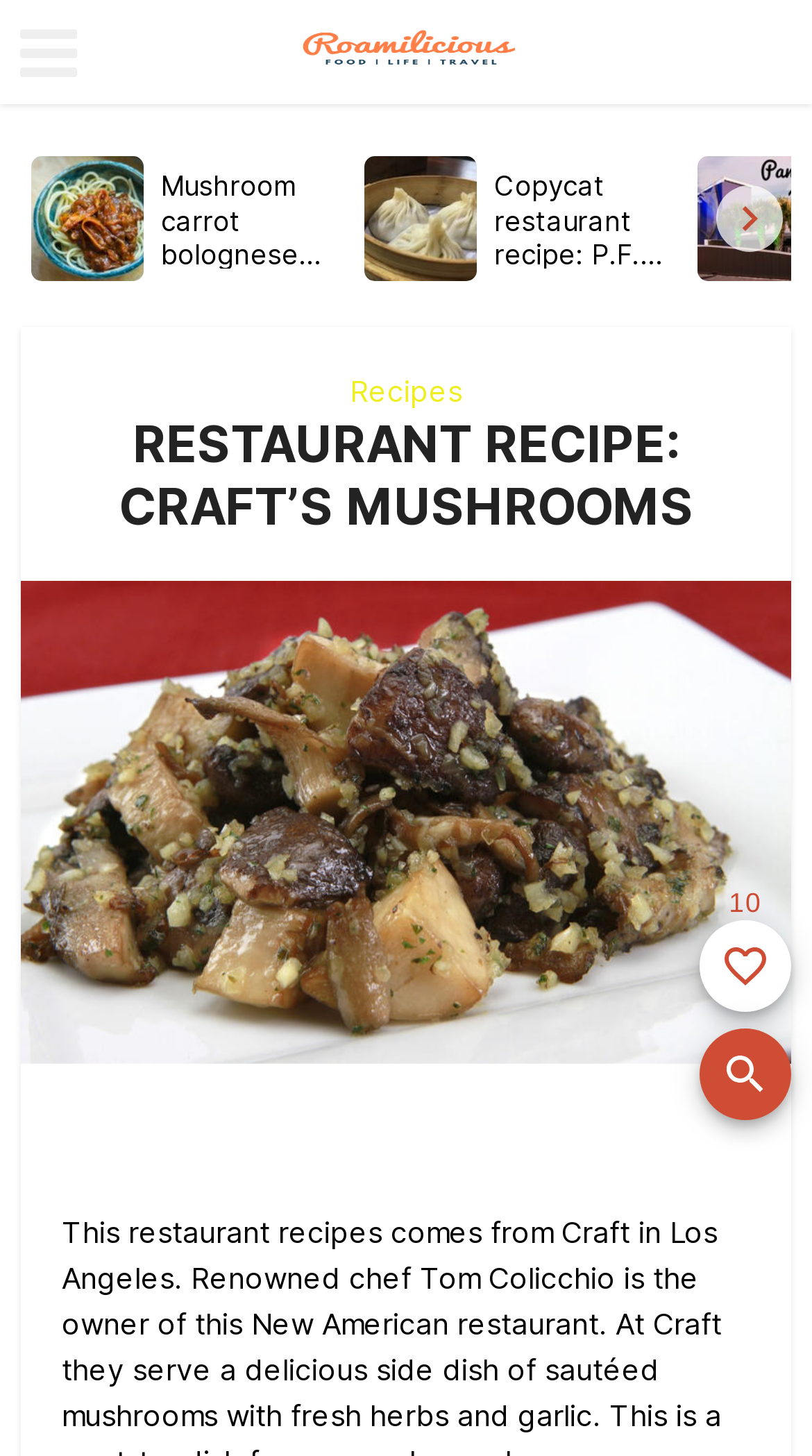What is the name of the restaurant recipe?
Offer a detailed and full explanation in response to the question.

The name of the restaurant recipe can be found in the heading element, which is 'RESTAURANT RECIPE: CRAFT’S MUSHROOMS'. This heading is a child element of the HeaderAsNonLandmark element, and it is located at the top of the webpage.